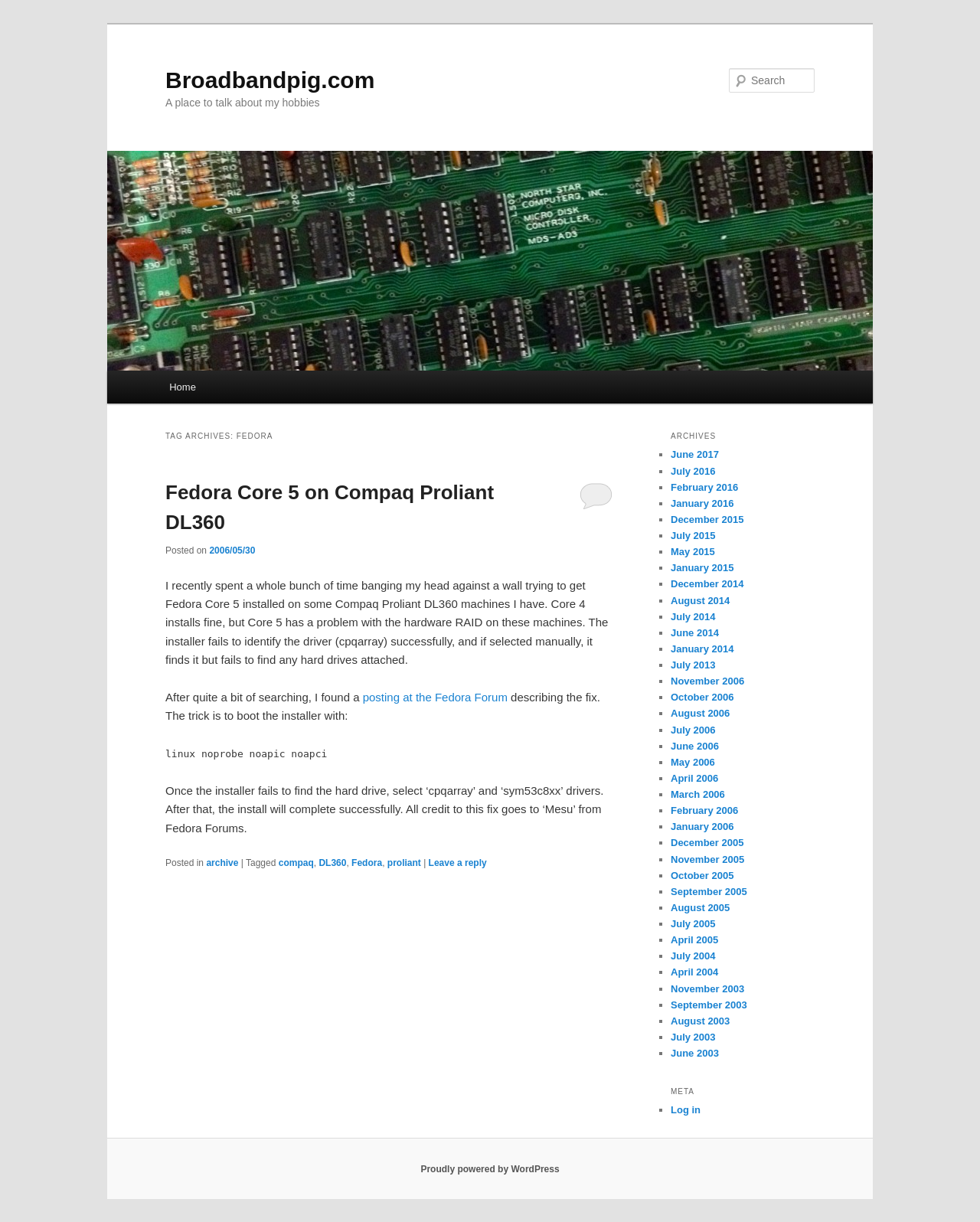Please identify the bounding box coordinates of the clickable region that I should interact with to perform the following instruction: "Search for something". The coordinates should be expressed as four float numbers between 0 and 1, i.e., [left, top, right, bottom].

[0.744, 0.056, 0.831, 0.076]